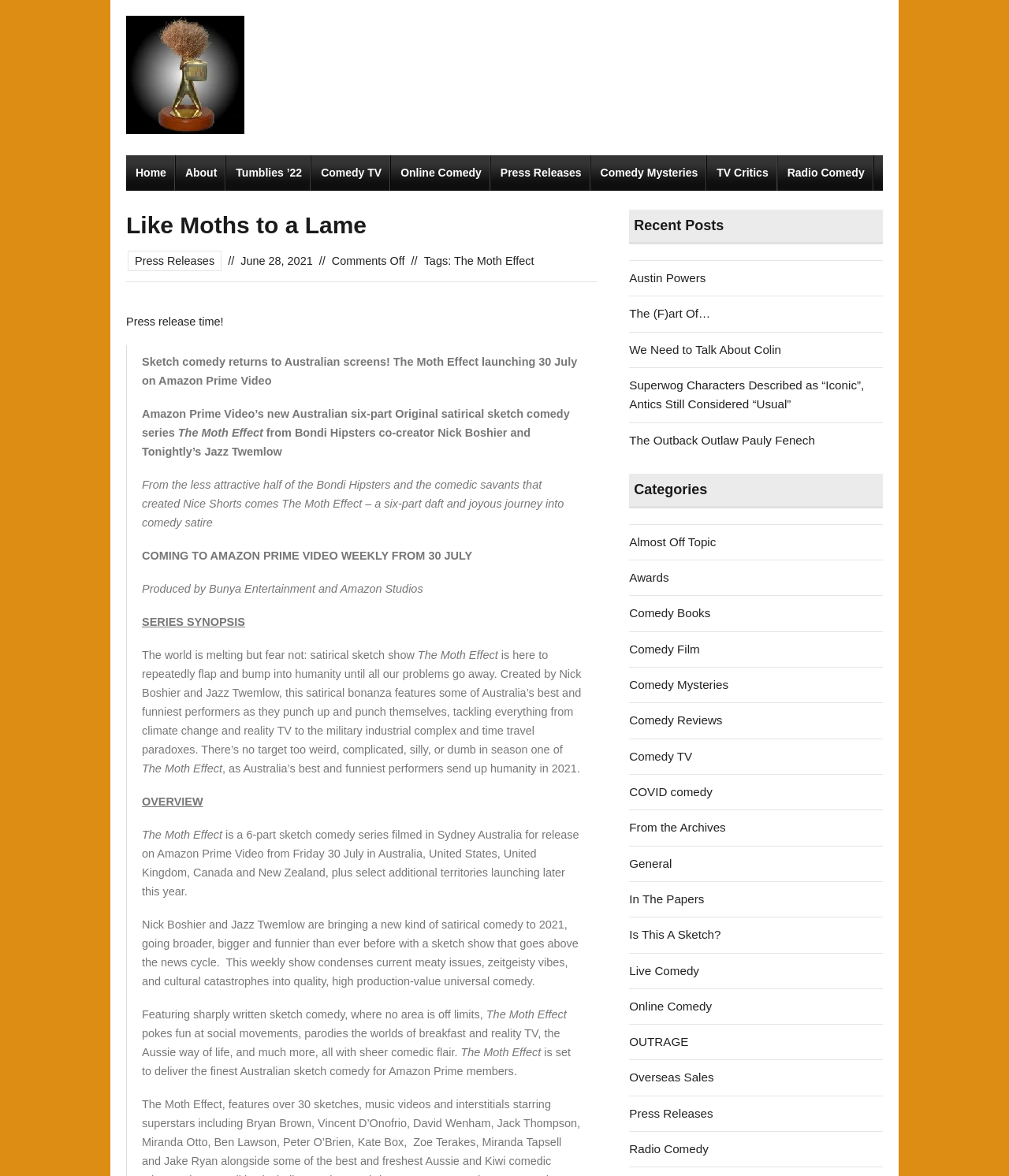Determine the main heading of the webpage and generate its text.

Like Moths to a Lame